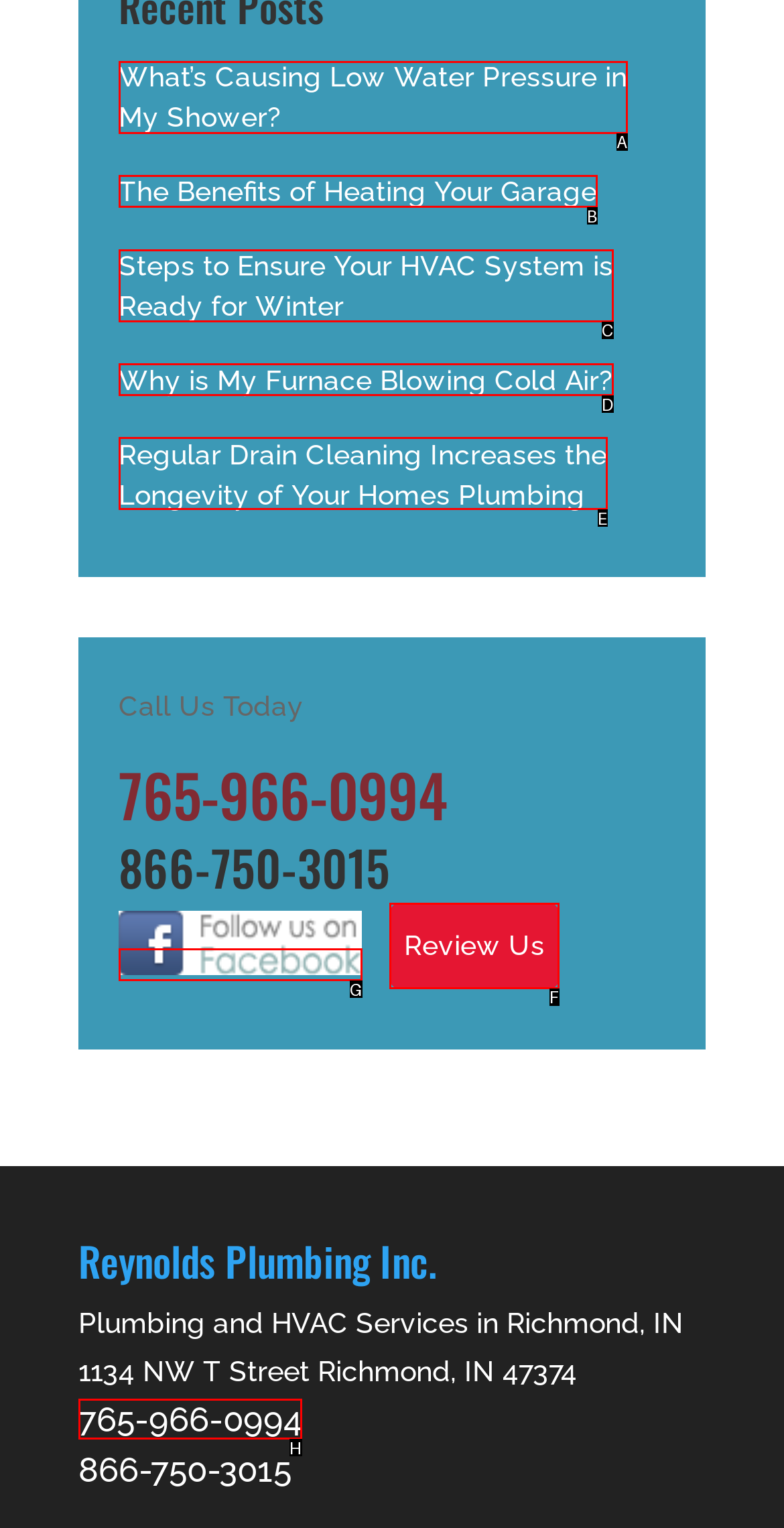Tell me which option I should click to complete the following task: Review the company Answer with the option's letter from the given choices directly.

F